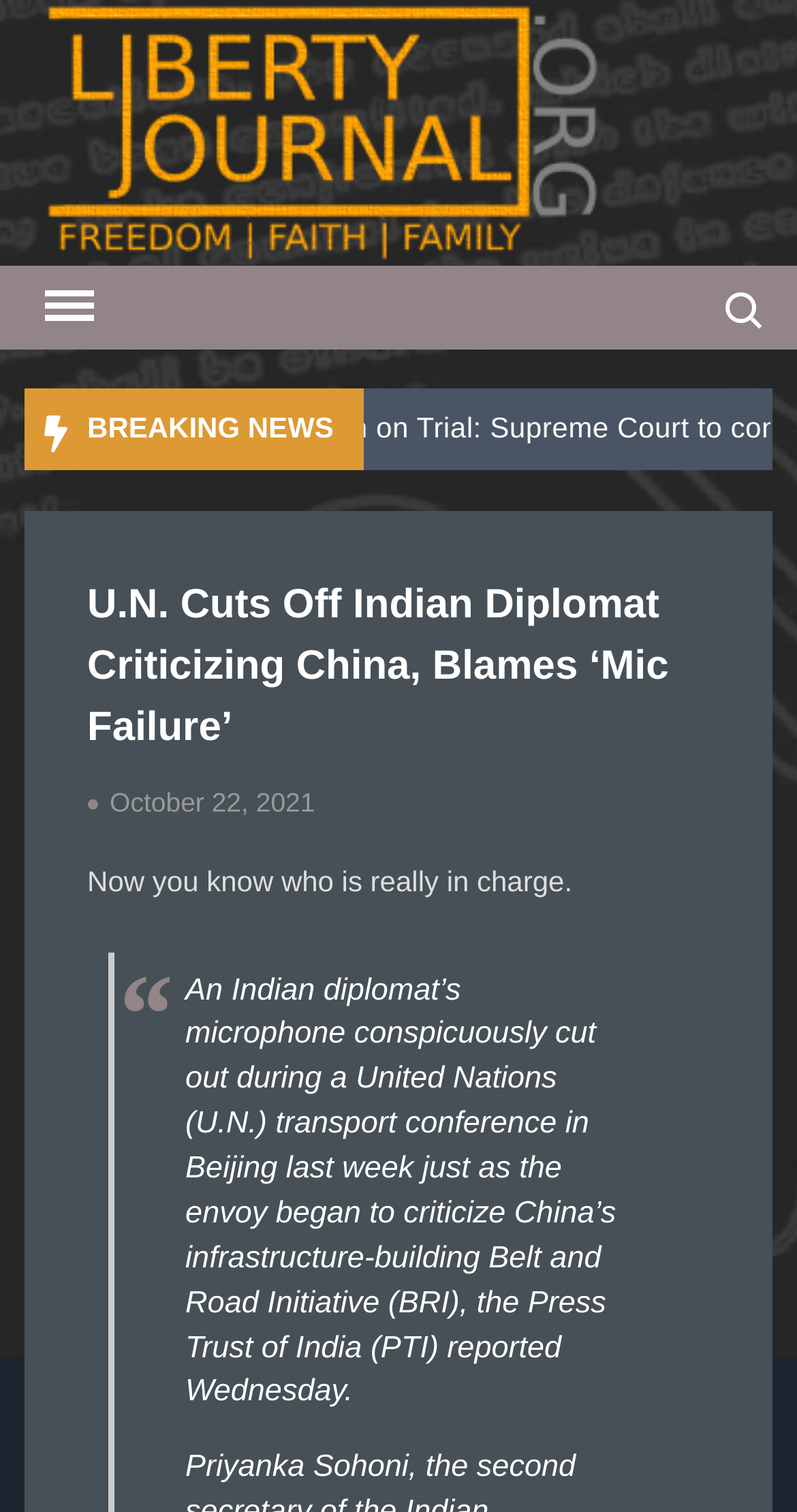Predict the bounding box coordinates of the UI element that matches this description: "October 22, 2021". The coordinates should be in the format [left, top, right, bottom] with each value between 0 and 1.

[0.138, 0.521, 0.395, 0.541]